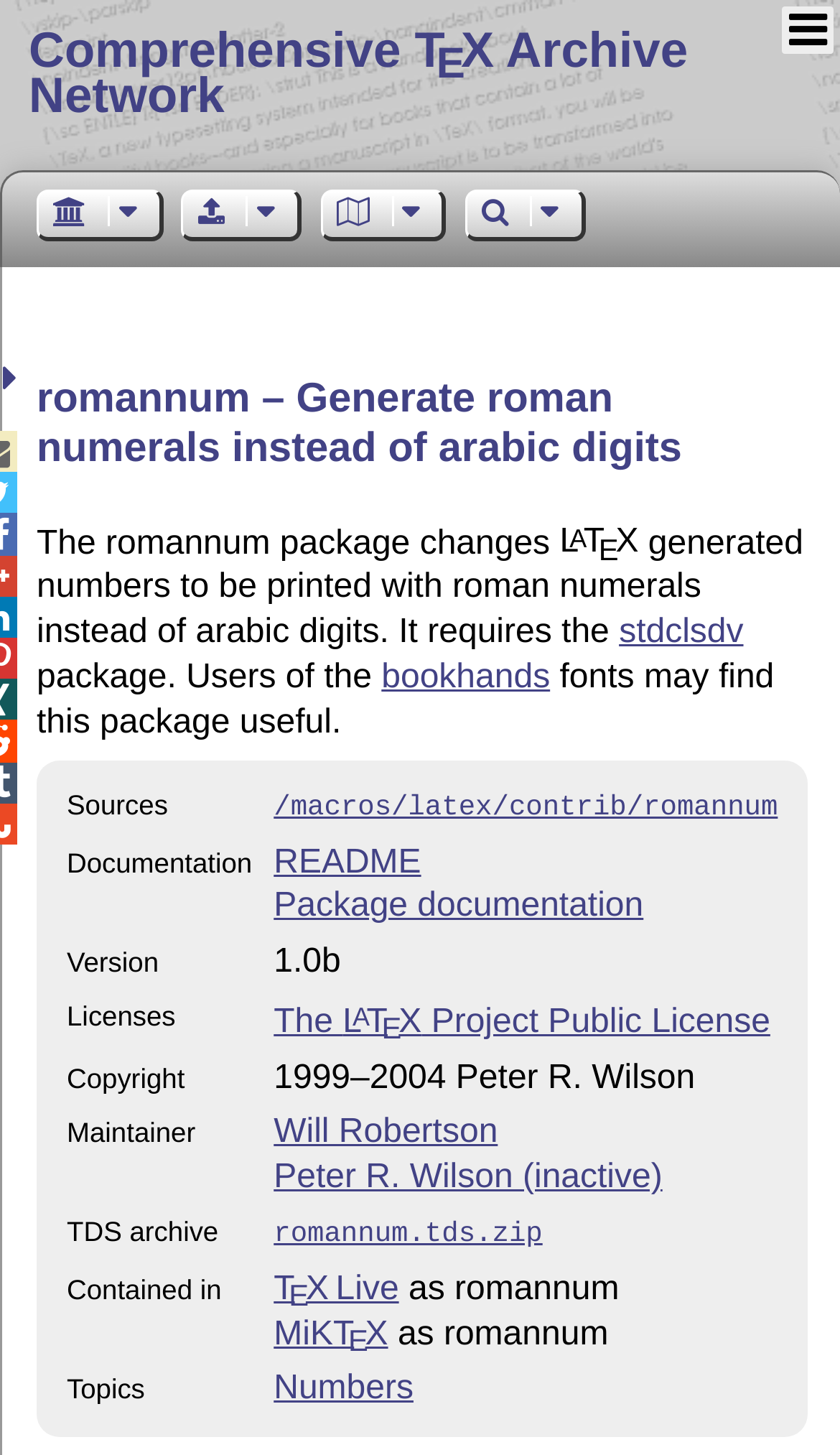Specify the bounding box coordinates of the region I need to click to perform the following instruction: "Download the romannum.tds.zip file". The coordinates must be four float numbers in the range of 0 to 1, i.e., [left, top, right, bottom].

[0.326, 0.834, 0.646, 0.859]